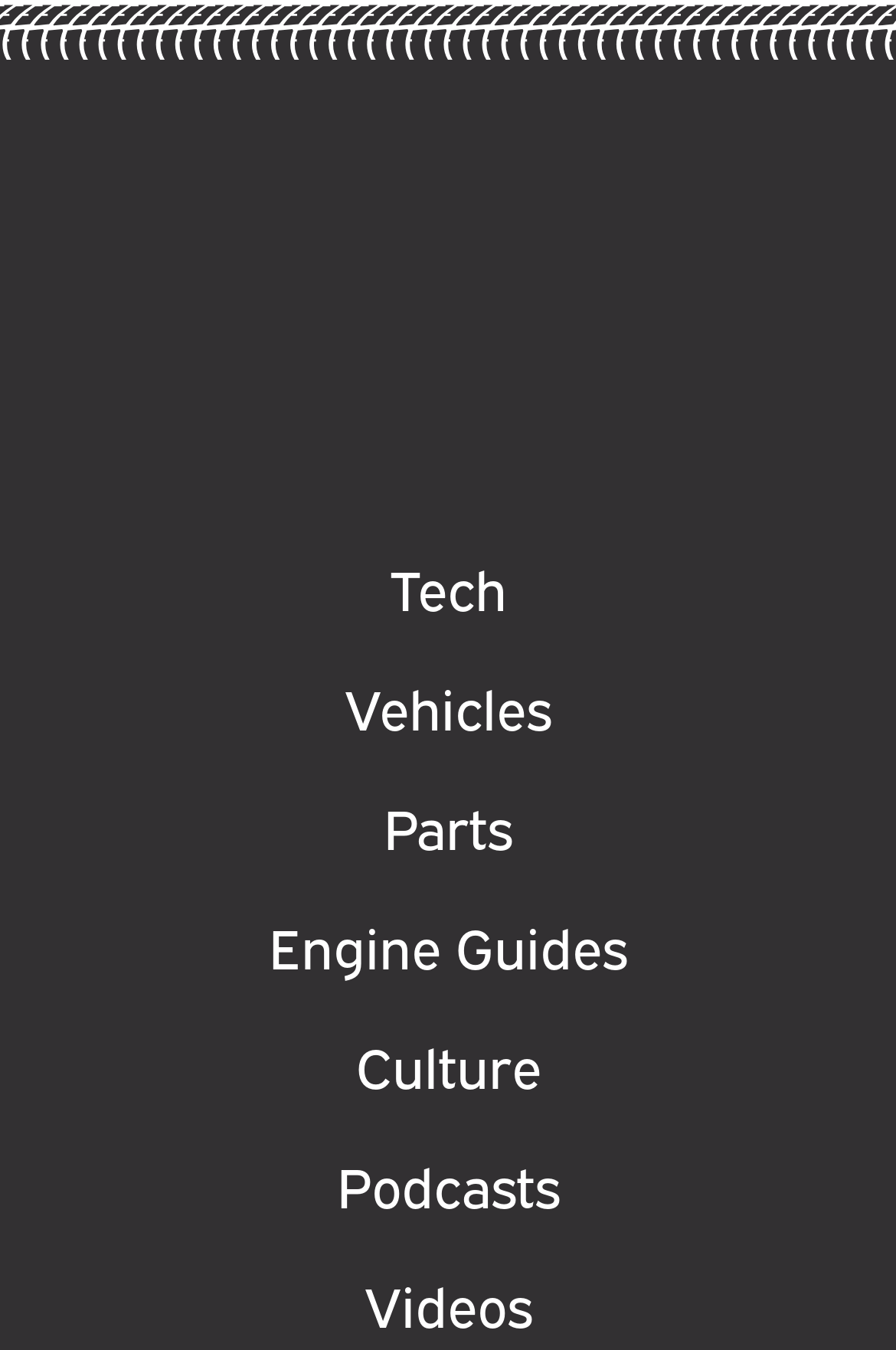Show the bounding box coordinates of the region that should be clicked to follow the instruction: "watch Videos."

[0.406, 0.938, 0.594, 0.999]